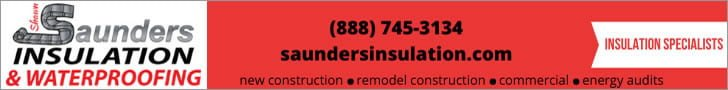How many services are highlighted in the advertisement?
Give a single word or phrase answer based on the content of the image.

4